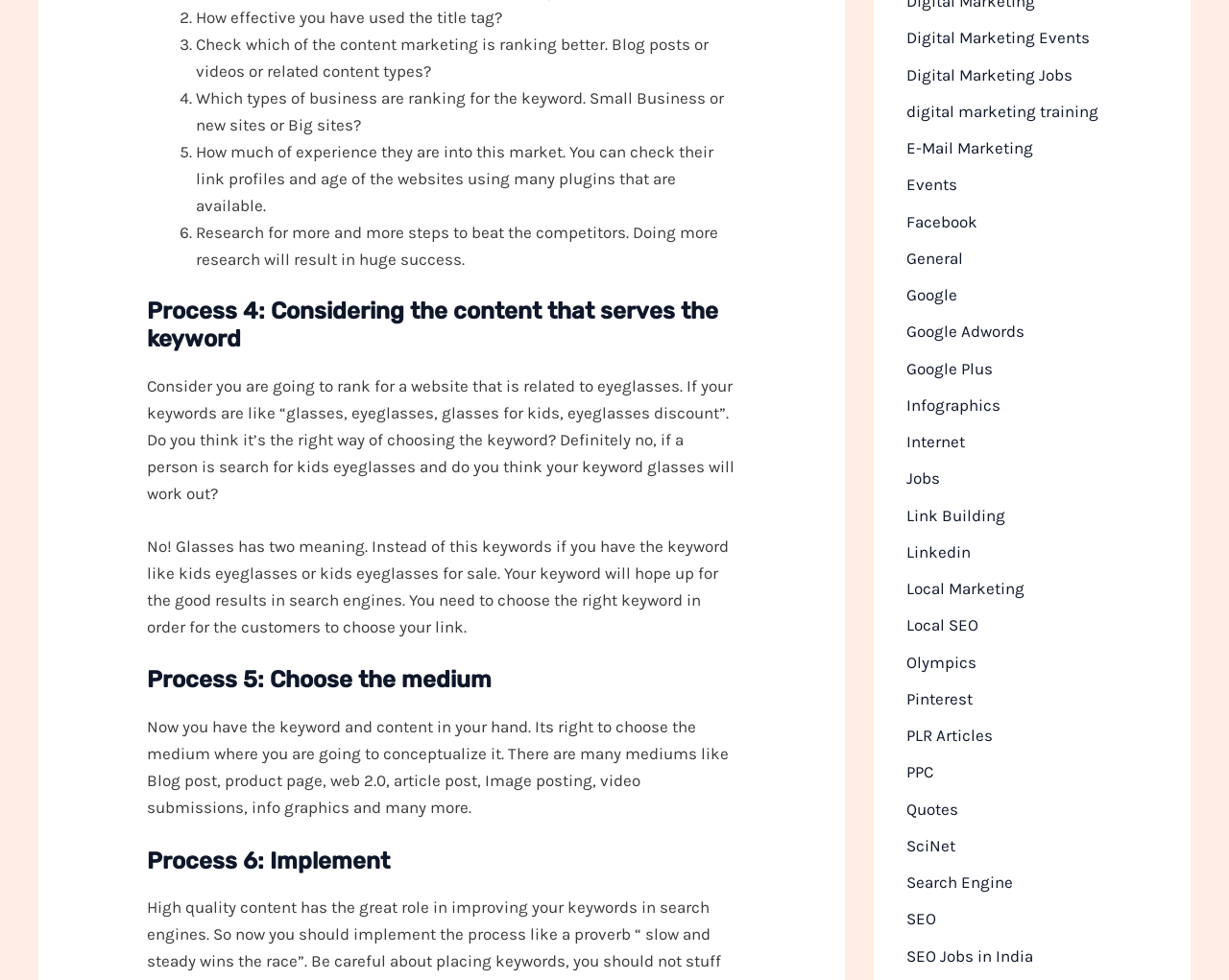Respond with a single word or phrase to the following question: How many links are available for digital marketing resources?

24